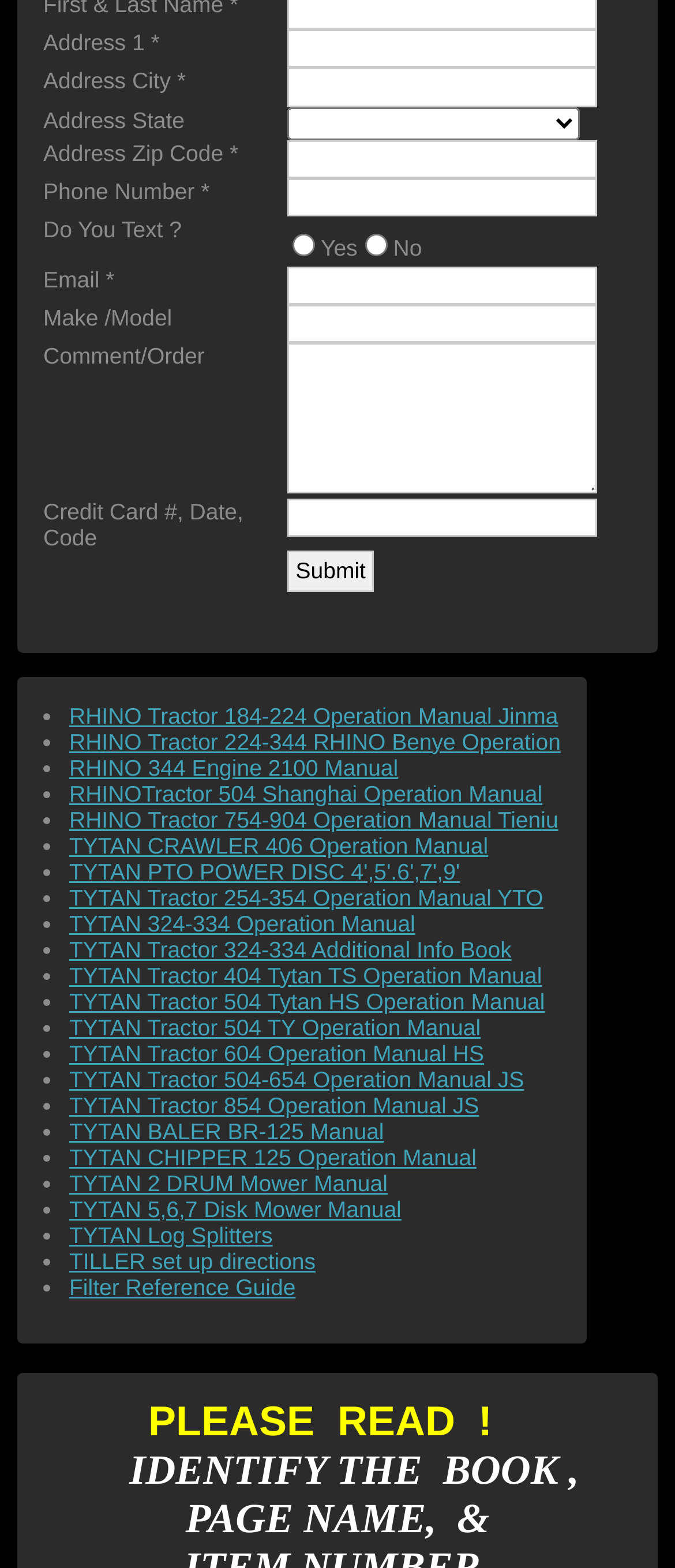Locate the bounding box coordinates of the UI element described by: "TYTAN BALER BR-125 Manual". Provide the coordinates as four float numbers between 0 and 1, formatted as [left, top, right, bottom].

[0.103, 0.712, 0.569, 0.728]